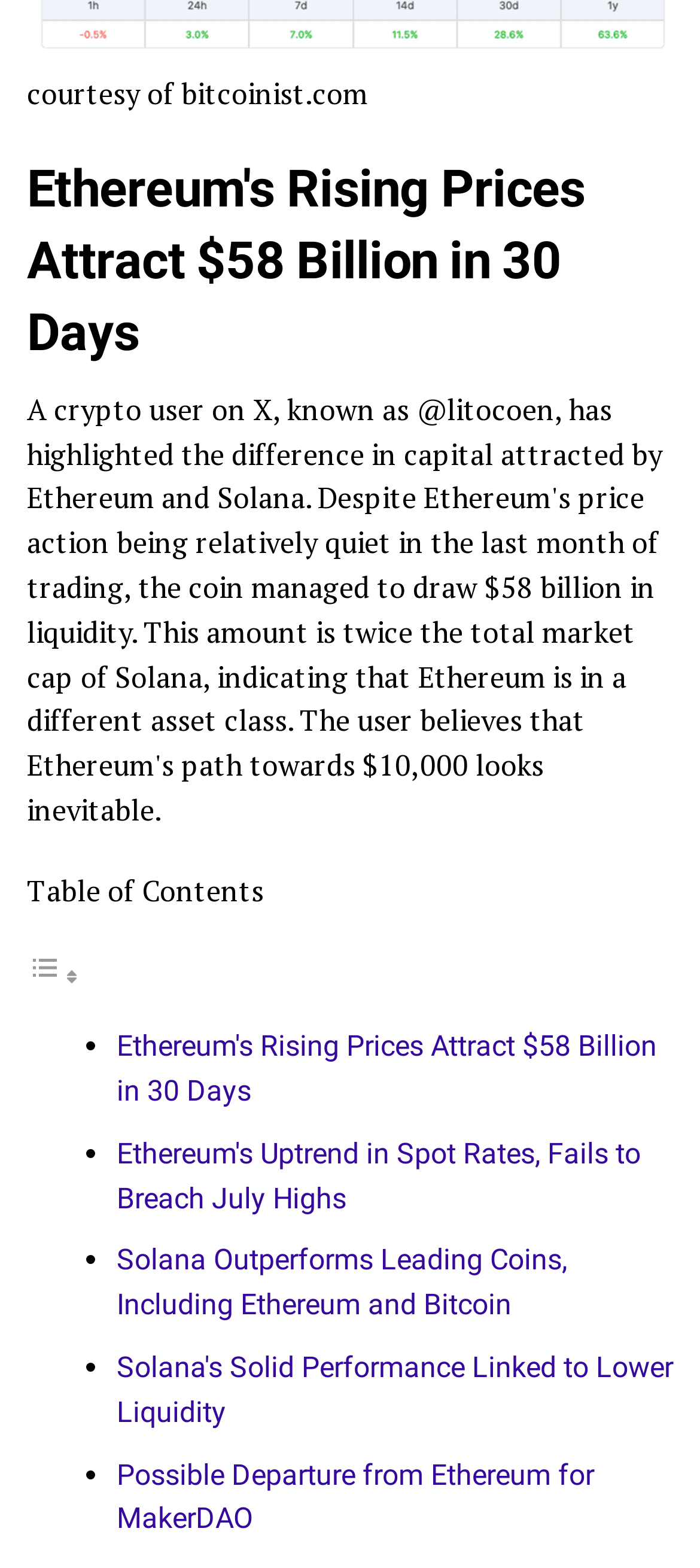Bounding box coordinates are specified in the format (top-left x, top-left y, bottom-right x, bottom-right y). All values are floating point numbers bounded between 0 and 1. Please provide the bounding box coordinate of the region this sentence describes: Toggle

[0.038, 0.611, 0.115, 0.633]